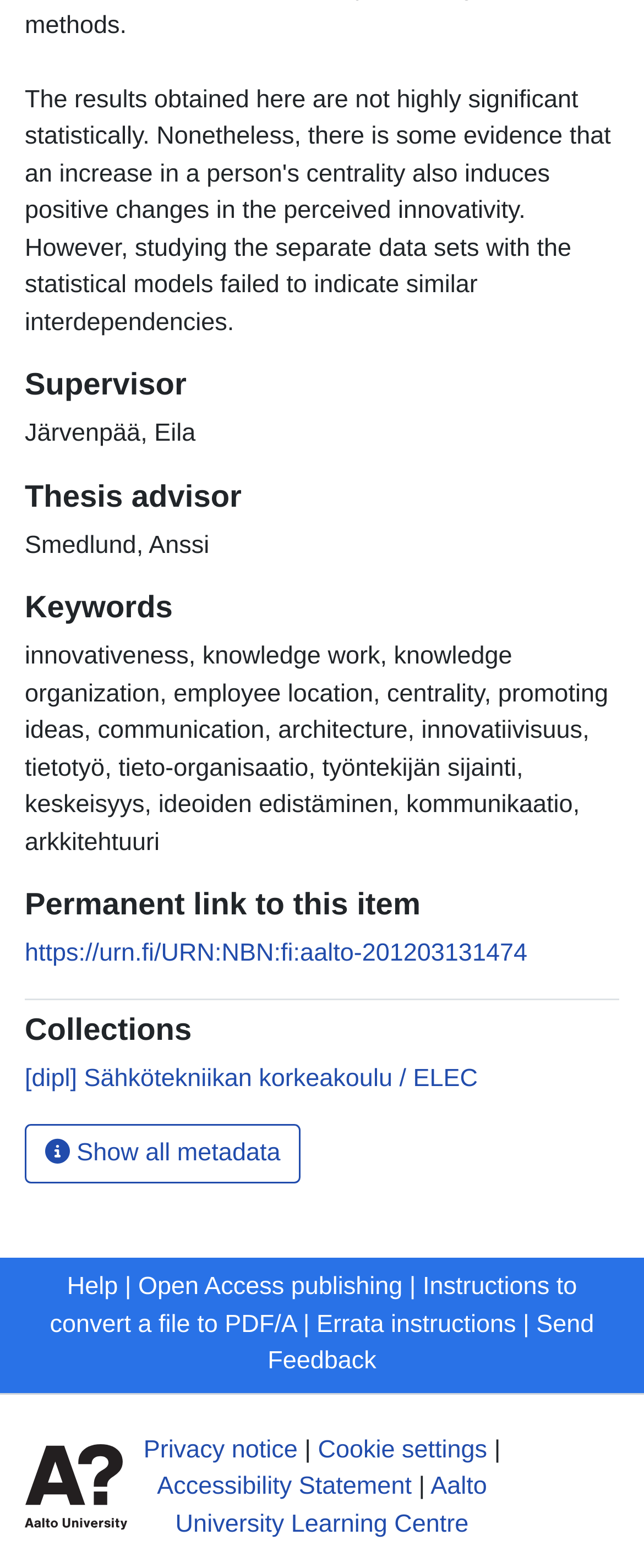Can you specify the bounding box coordinates of the area that needs to be clicked to fulfill the following instruction: "View thesis information"?

[0.038, 0.234, 0.962, 0.258]